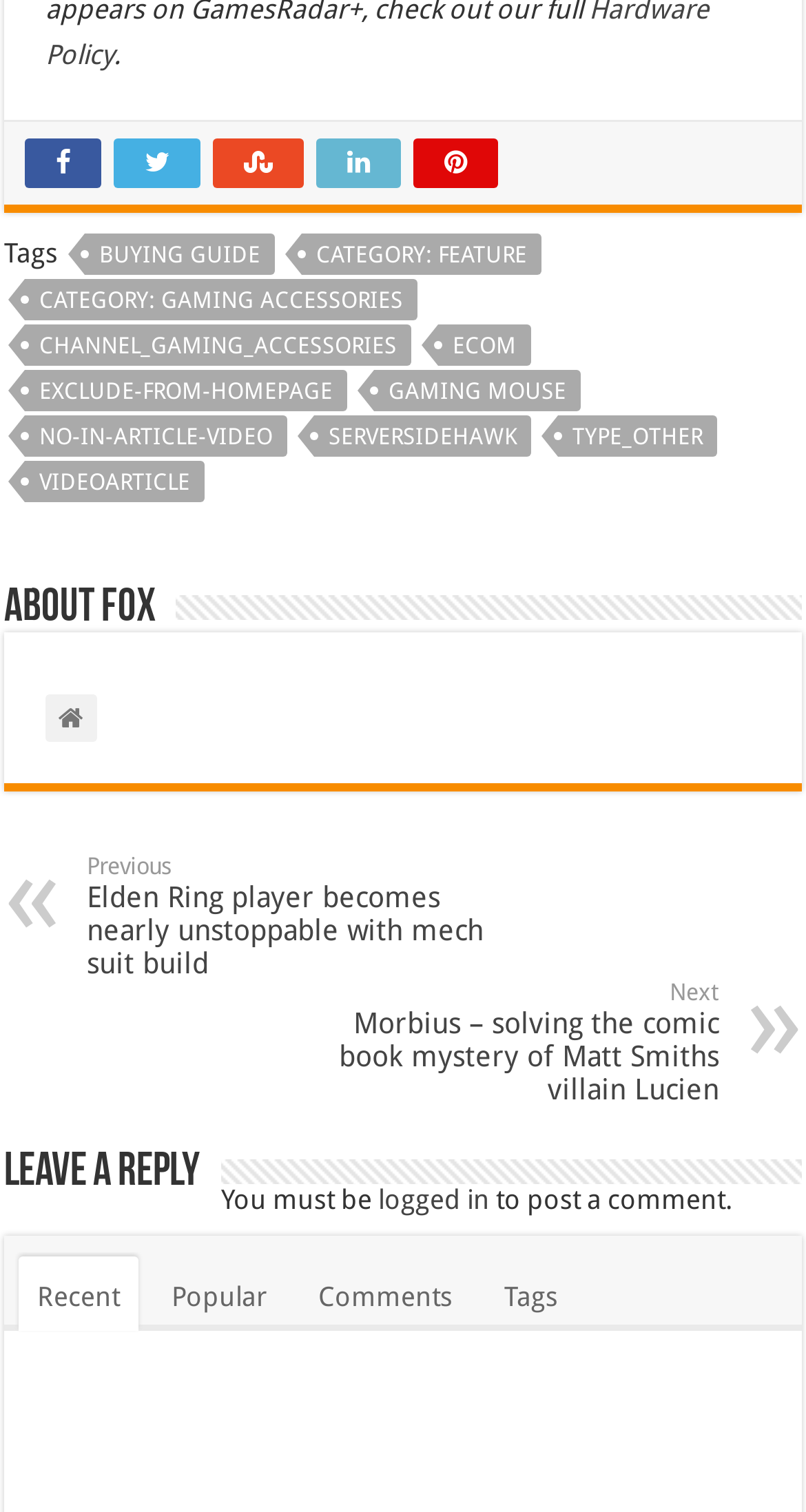What is the name of the company mentioned in the webpage?
Give a single word or phrase as your answer by examining the image.

Fox